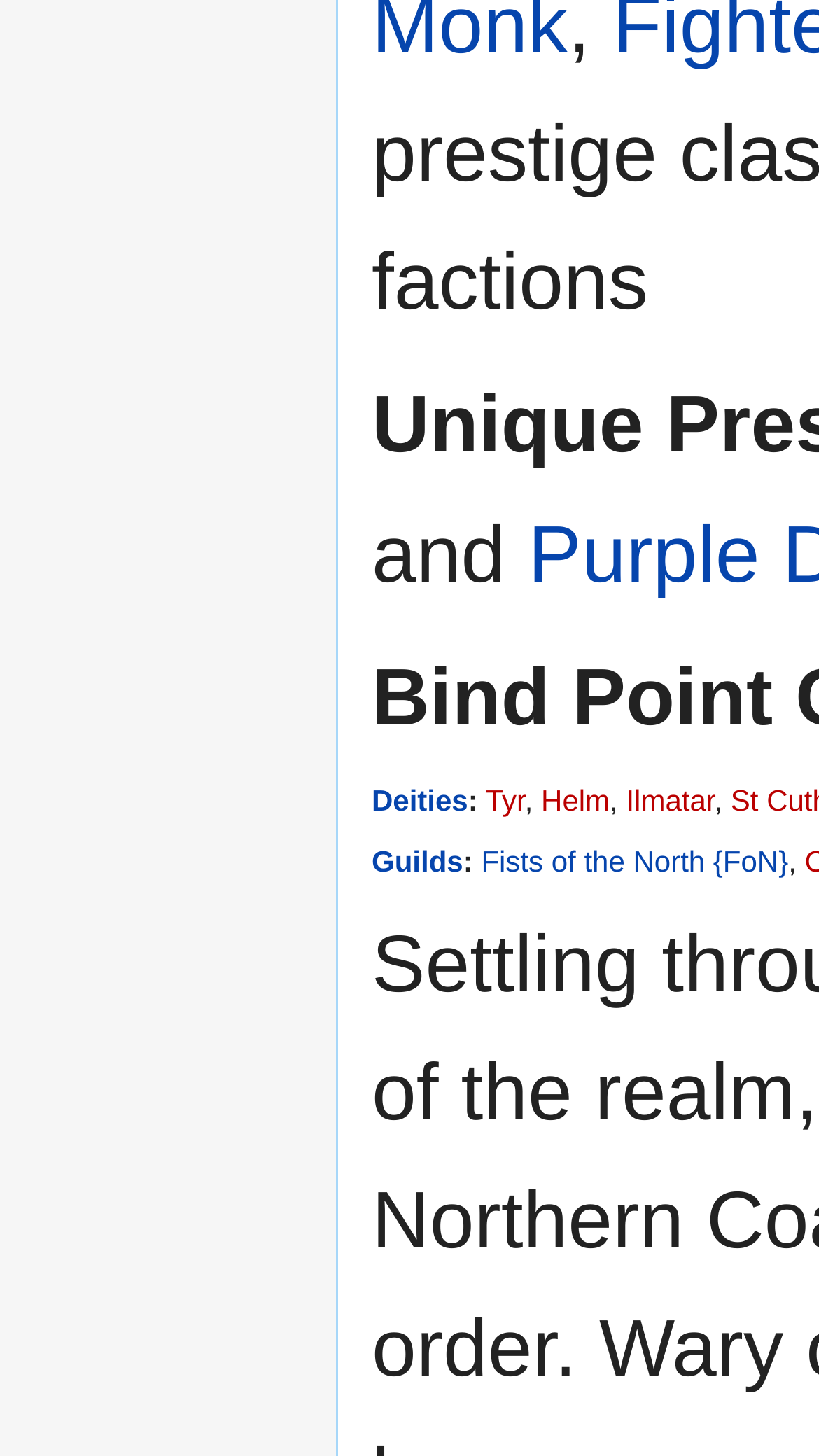What is the separator between deity names?
Based on the content of the image, thoroughly explain and answer the question.

I looked at the text between the deity names and found that they are separated by commas. For example, 'Tyr' is followed by a comma, and then 'Helm'.